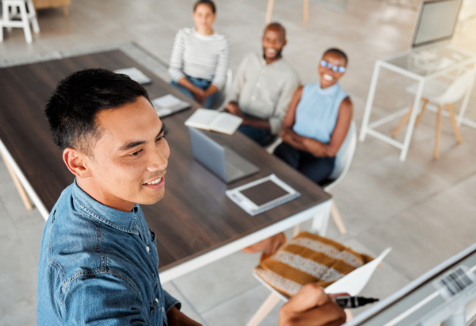Answer the question using only a single word or phrase: 
How many individuals are seated behind the presenter?

three